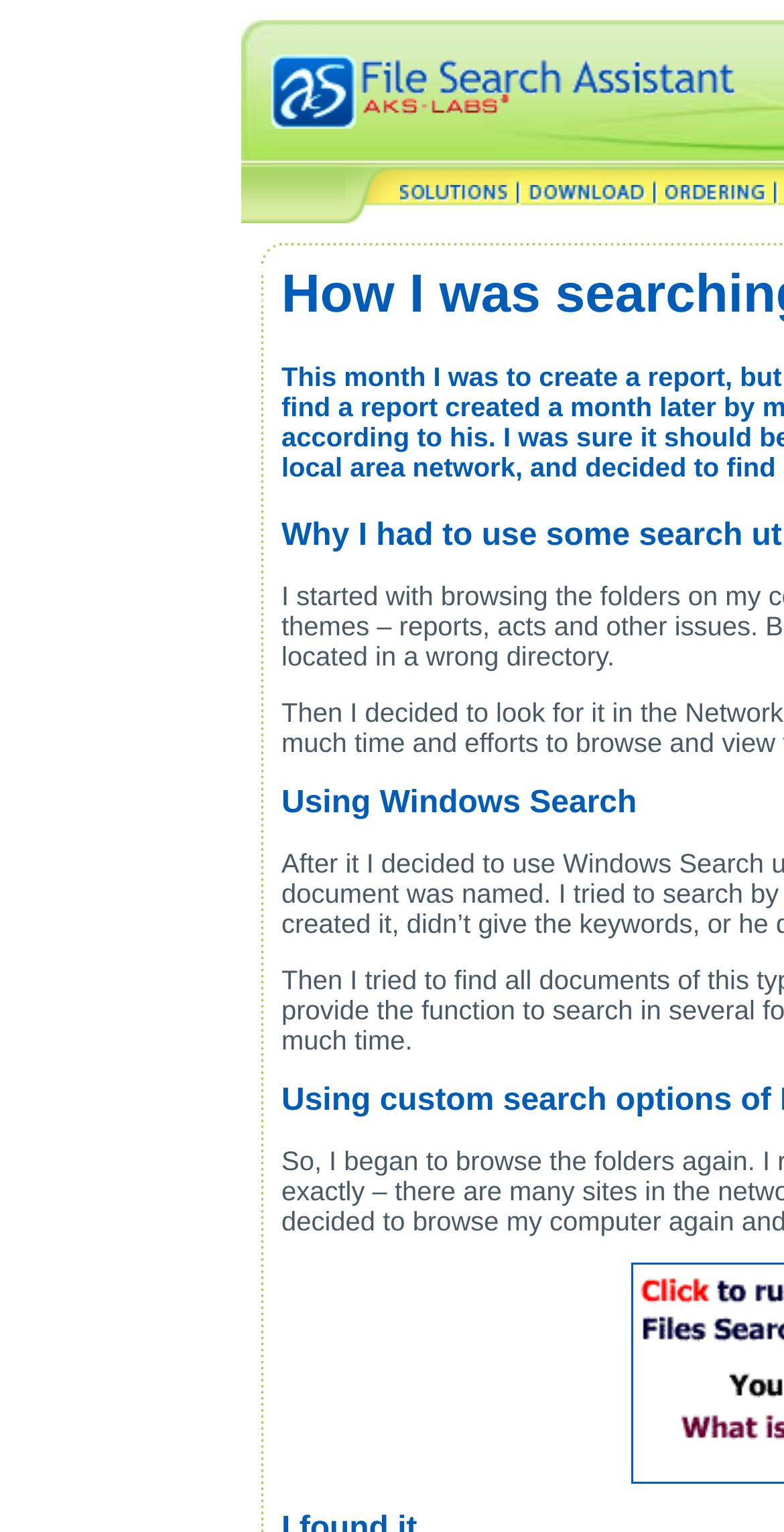Find the bounding box of the UI element described as follows: "alt="[ORDERING]"".

[0.849, 0.115, 0.977, 0.135]